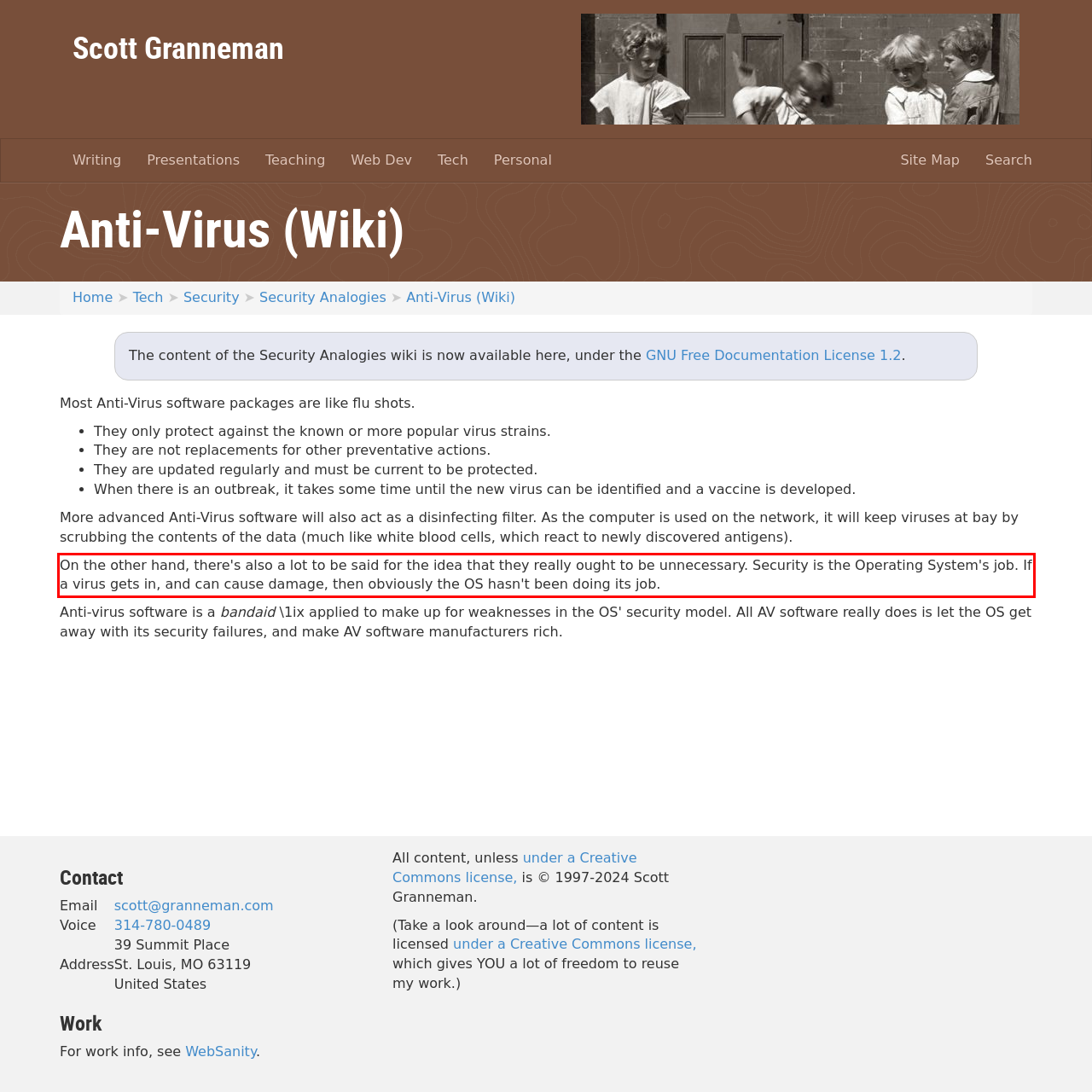Please perform OCR on the UI element surrounded by the red bounding box in the given webpage screenshot and extract its text content.

On the other hand, there's also a lot to be said for the idea that they really ought to be unnecessary. Security is the Operating System's job. If a virus gets in, and can cause damage, then obviously the OS hasn't been doing its job.